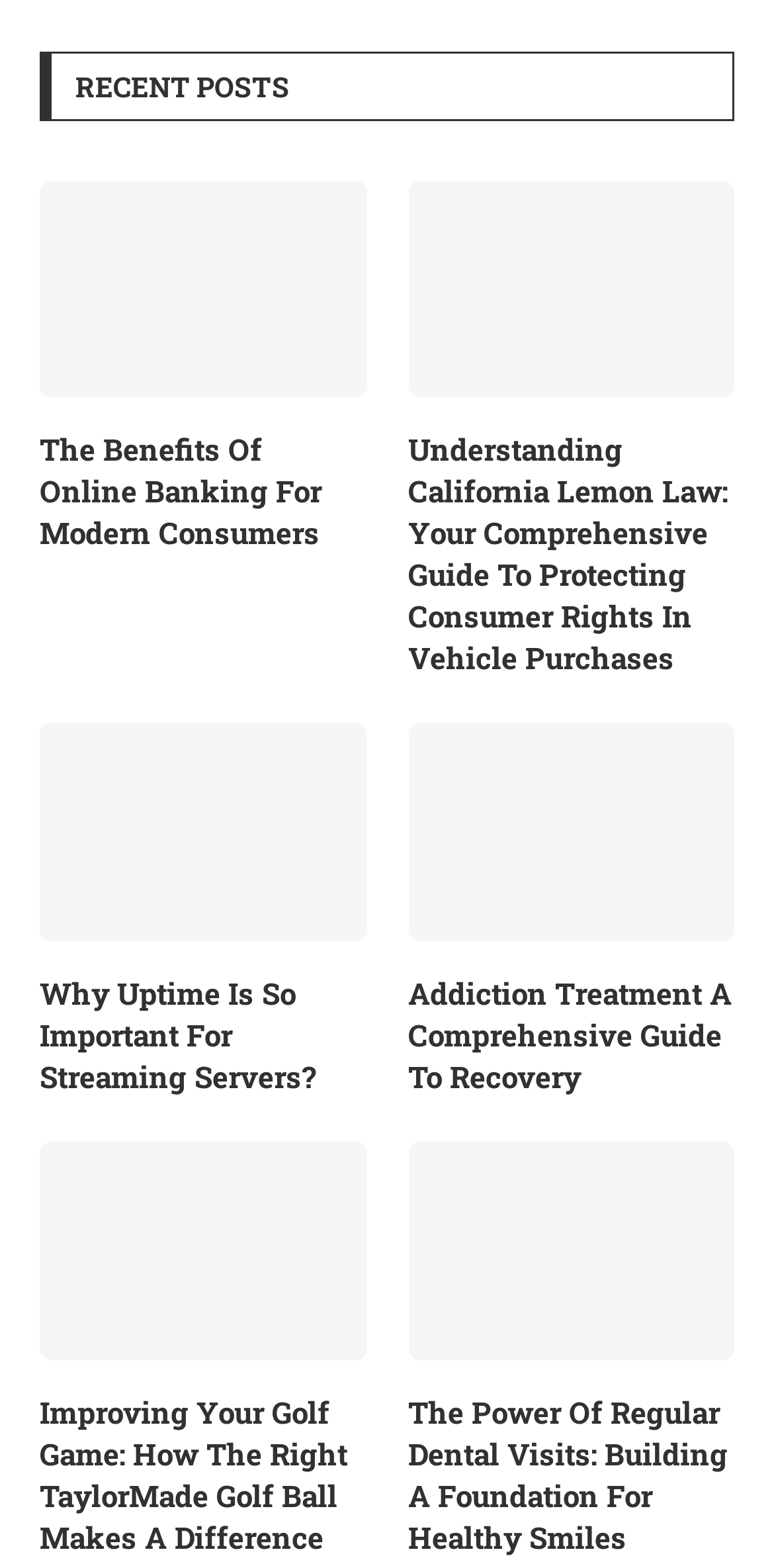Please find the bounding box coordinates of the element that must be clicked to perform the given instruction: "learn about California lemon law". The coordinates should be four float numbers from 0 to 1, i.e., [left, top, right, bottom].

[0.527, 0.115, 0.949, 0.254]